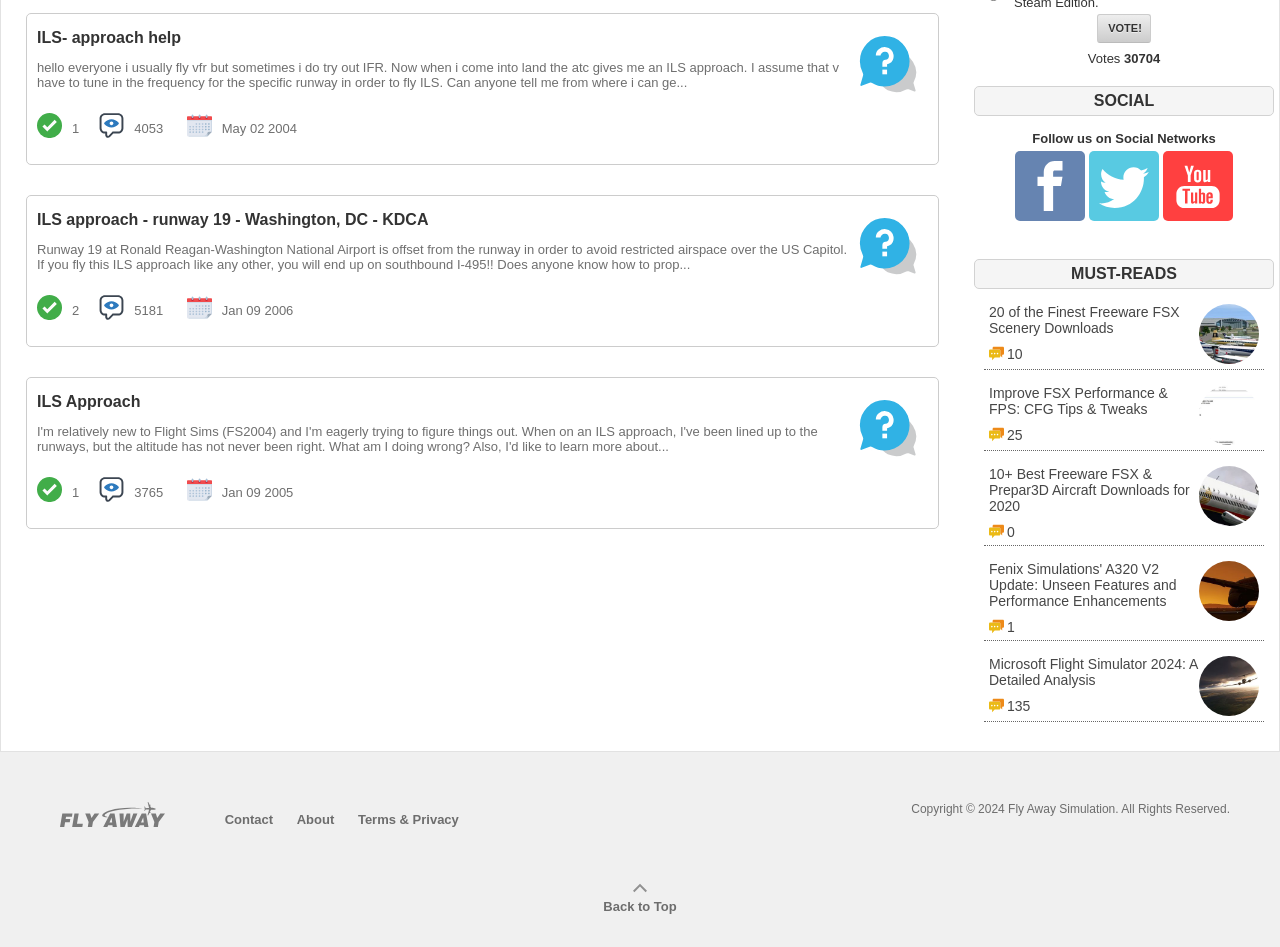Find the bounding box of the web element that fits this description: "parent_node: Votes 30704 value="Vote!"".

[0.857, 0.015, 0.899, 0.045]